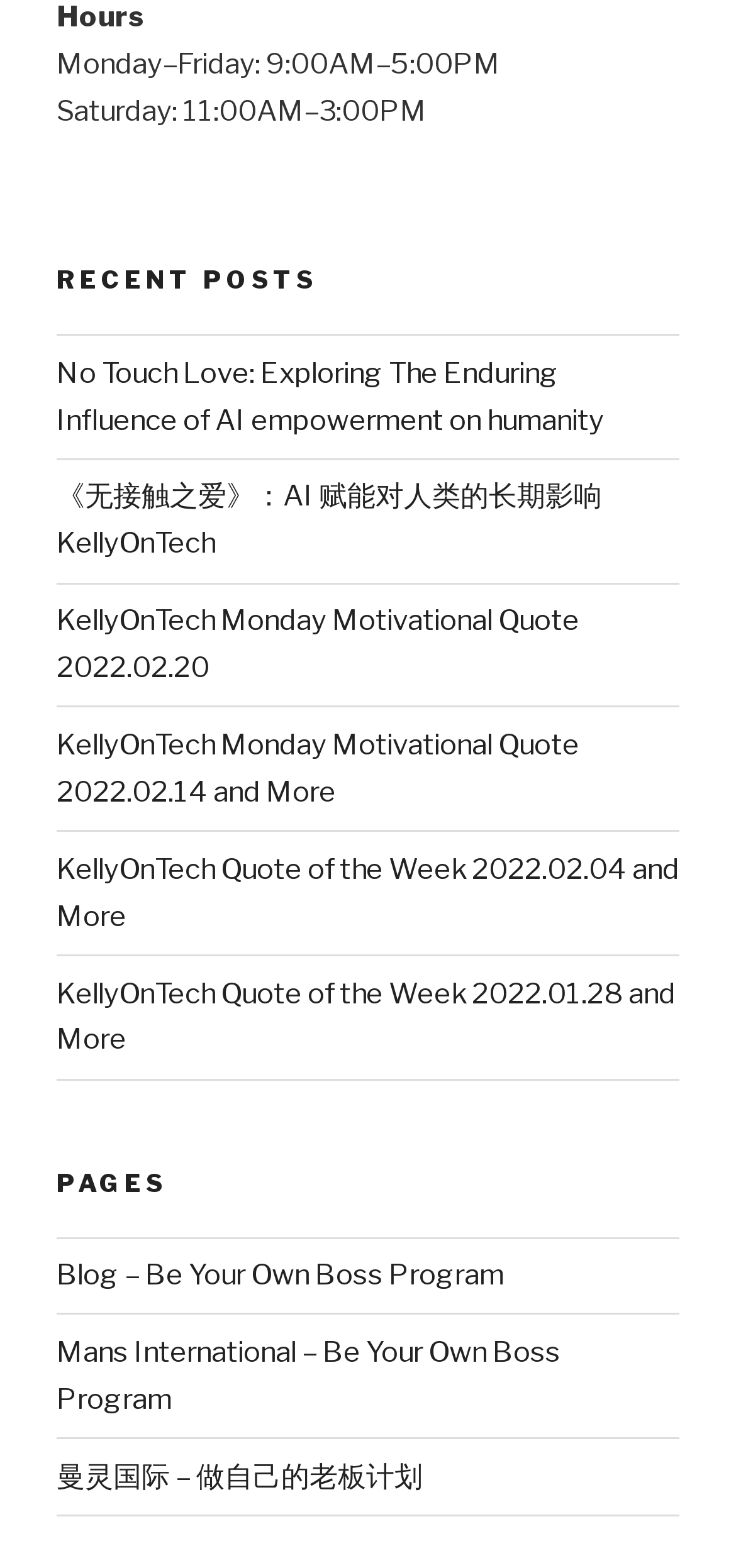How many pages are listed?
Could you please answer the question thoroughly and with as much detail as possible?

I counted the number of links under the 'PAGES' heading, which are 3 in total.